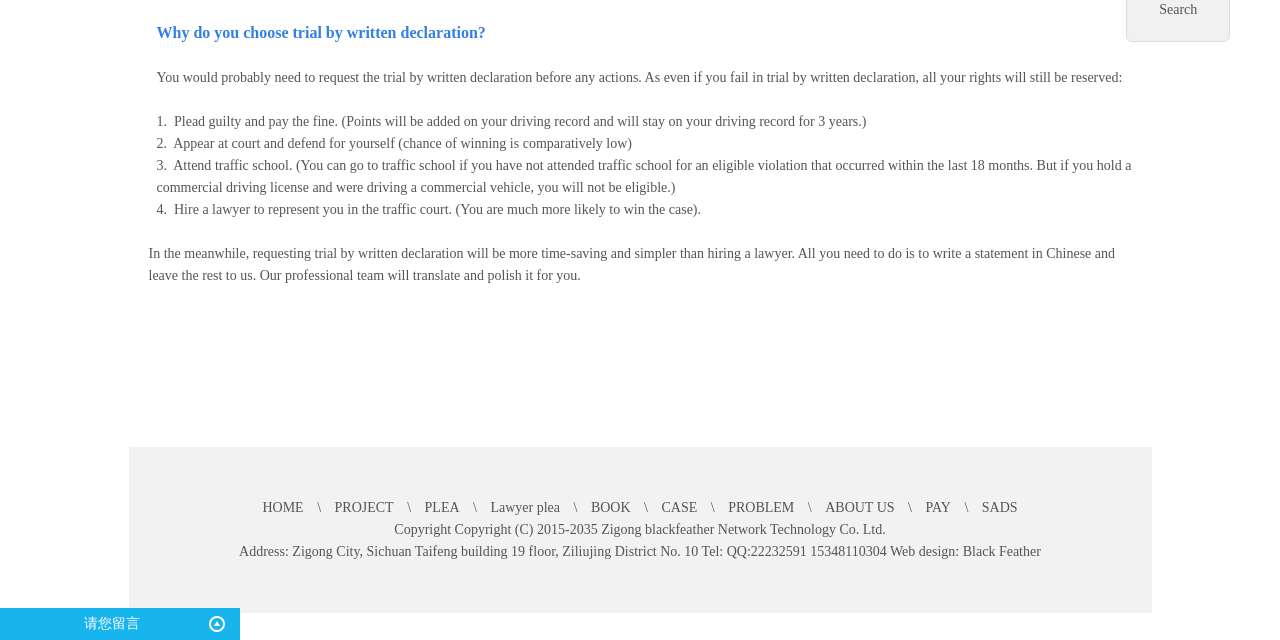Please provide the bounding box coordinates for the UI element as described: "Lawyer plea". The coordinates must be four floats between 0 and 1, represented as [left, top, right, bottom].

[0.383, 0.781, 0.438, 0.805]